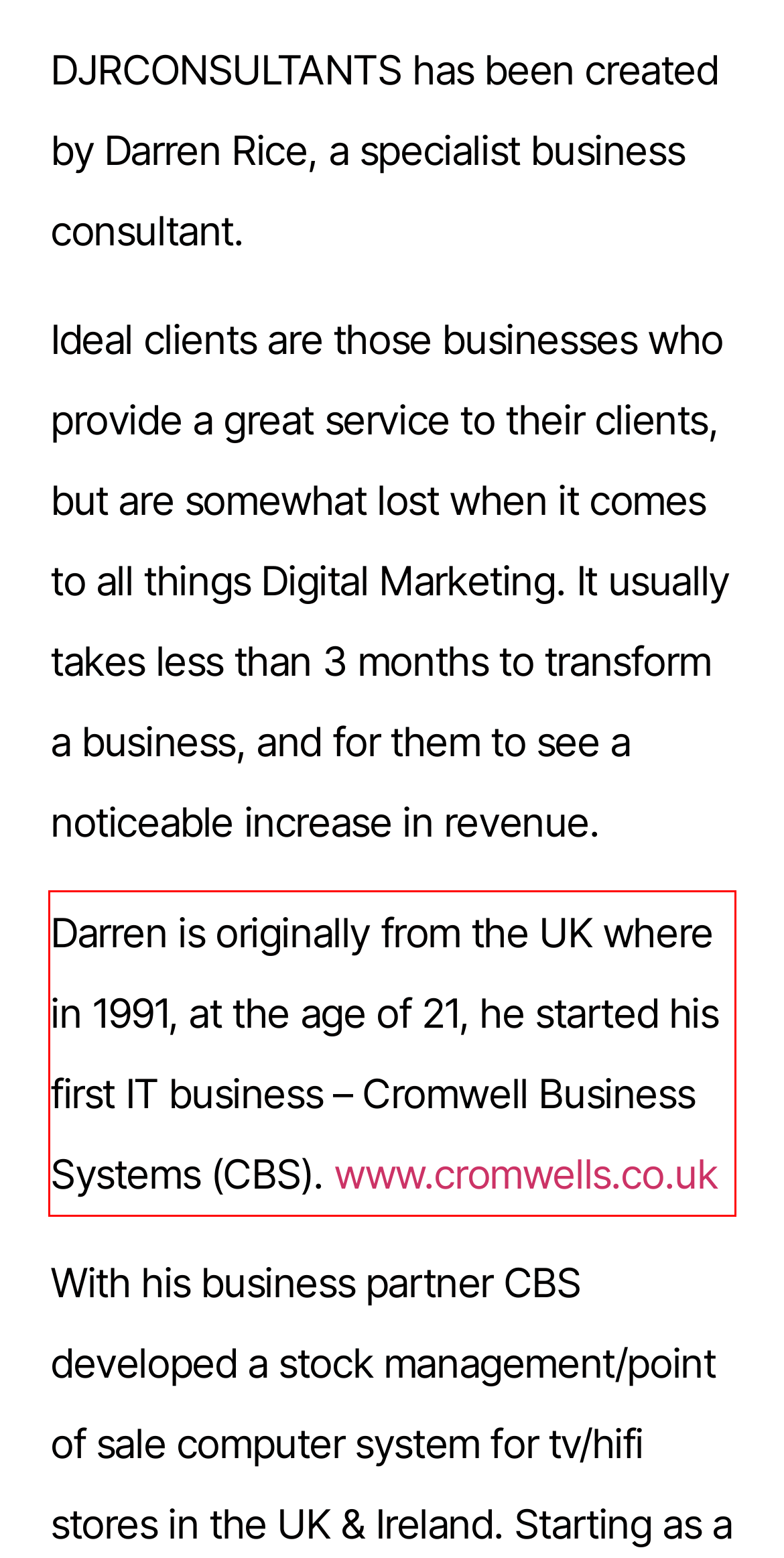You are provided with a screenshot of a webpage that includes a UI element enclosed in a red rectangle. Extract the text content inside this red rectangle.

Darren is originally from the UK where in 1991, at the age of 21, he started his first IT business – Cromwell Business Systems (CBS). www.cromwells.co.uk